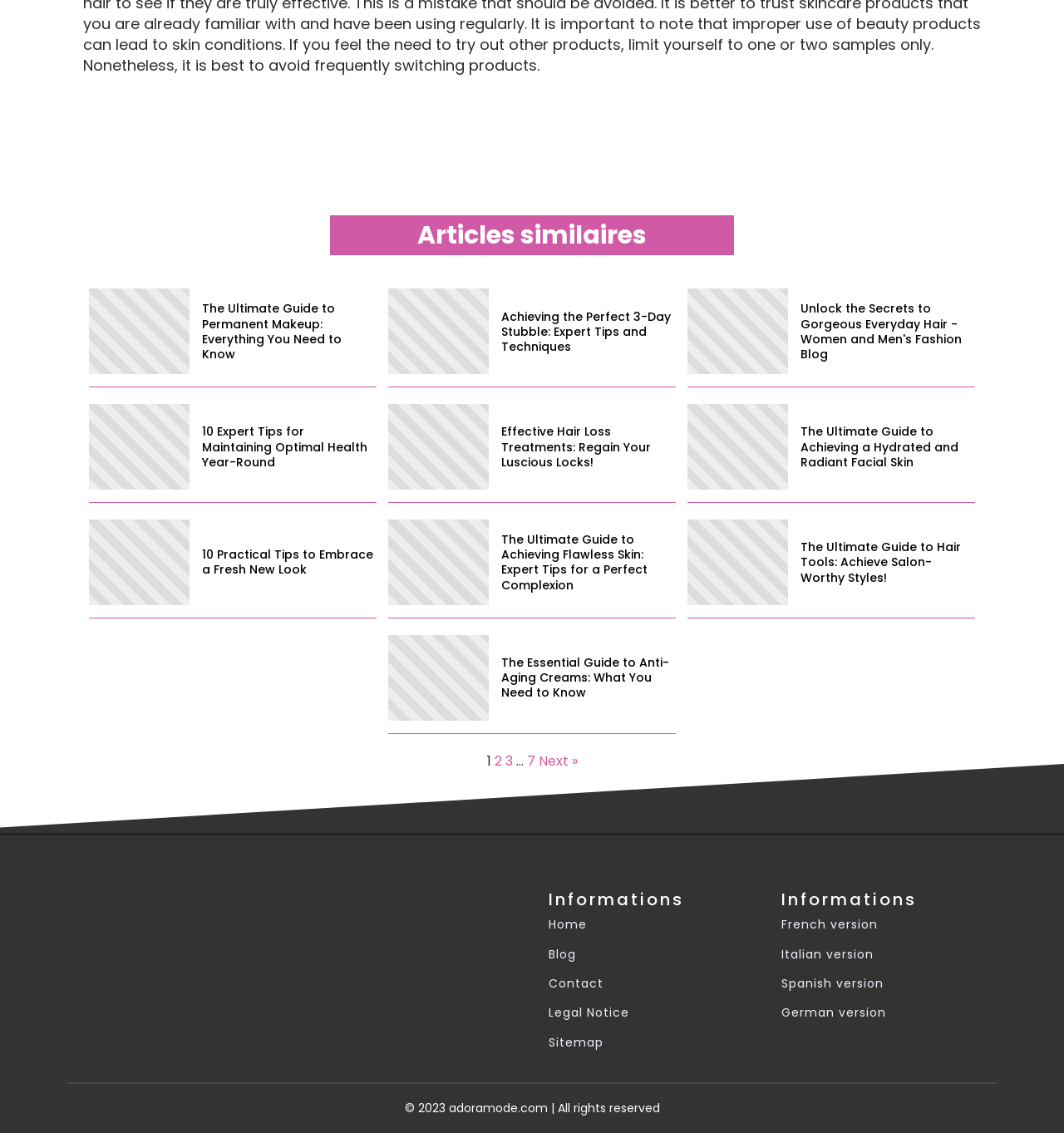What is the name of the website?
Using the image as a reference, answer with just one word or a short phrase.

Adoramode.com